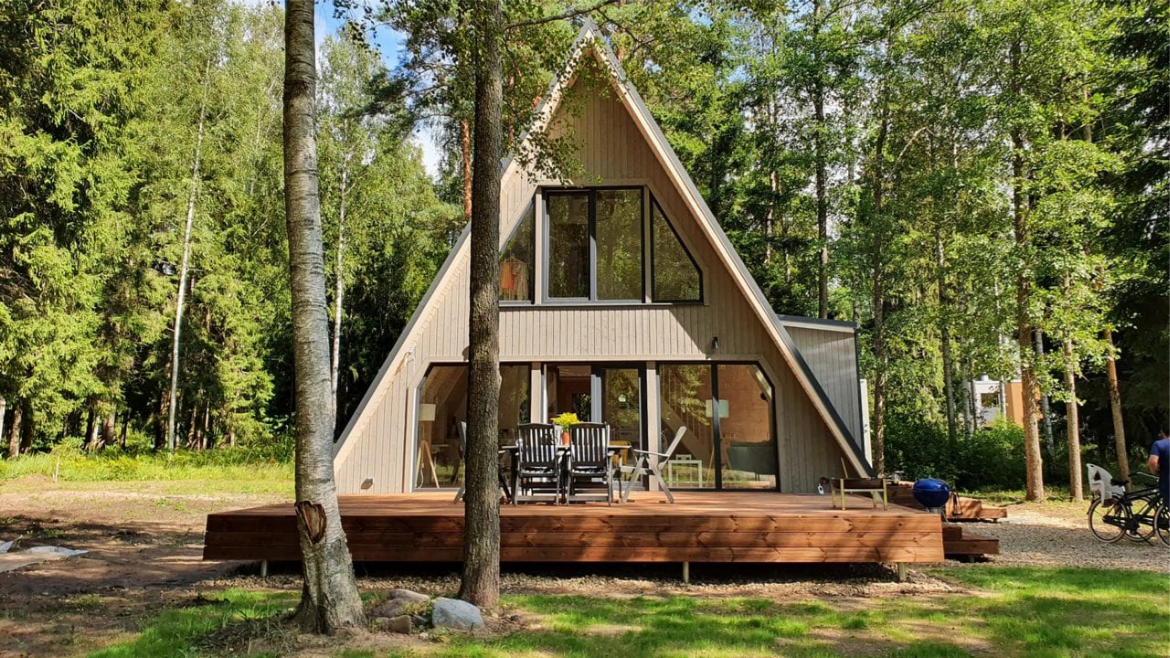What is the purpose of the surrounding trees?
Respond with a short answer, either a single word or a phrase, based on the image.

Provide serene atmosphere